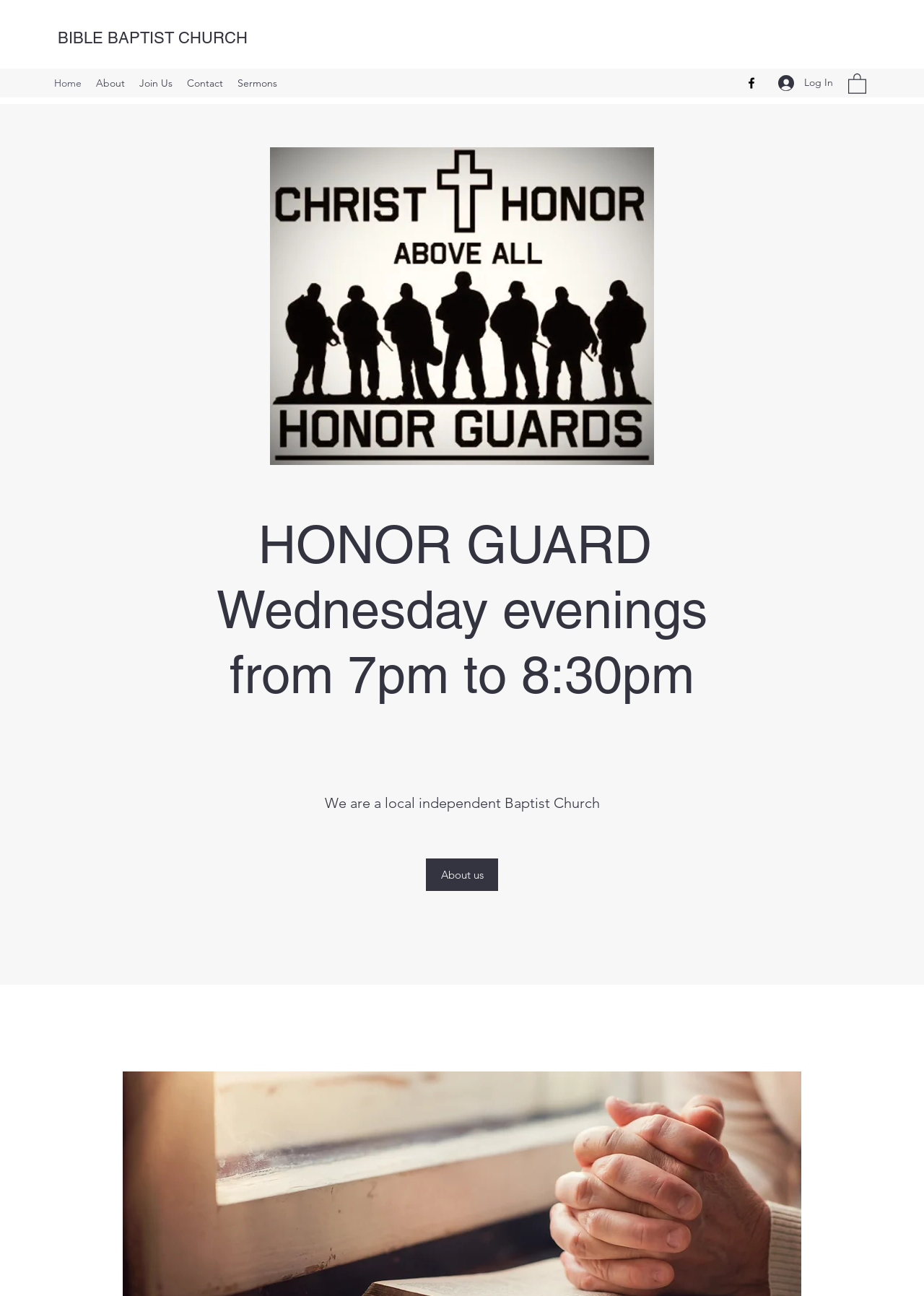What time is the Honor Guard meeting?
Using the visual information, respond with a single word or phrase.

7pm to 8:30pm